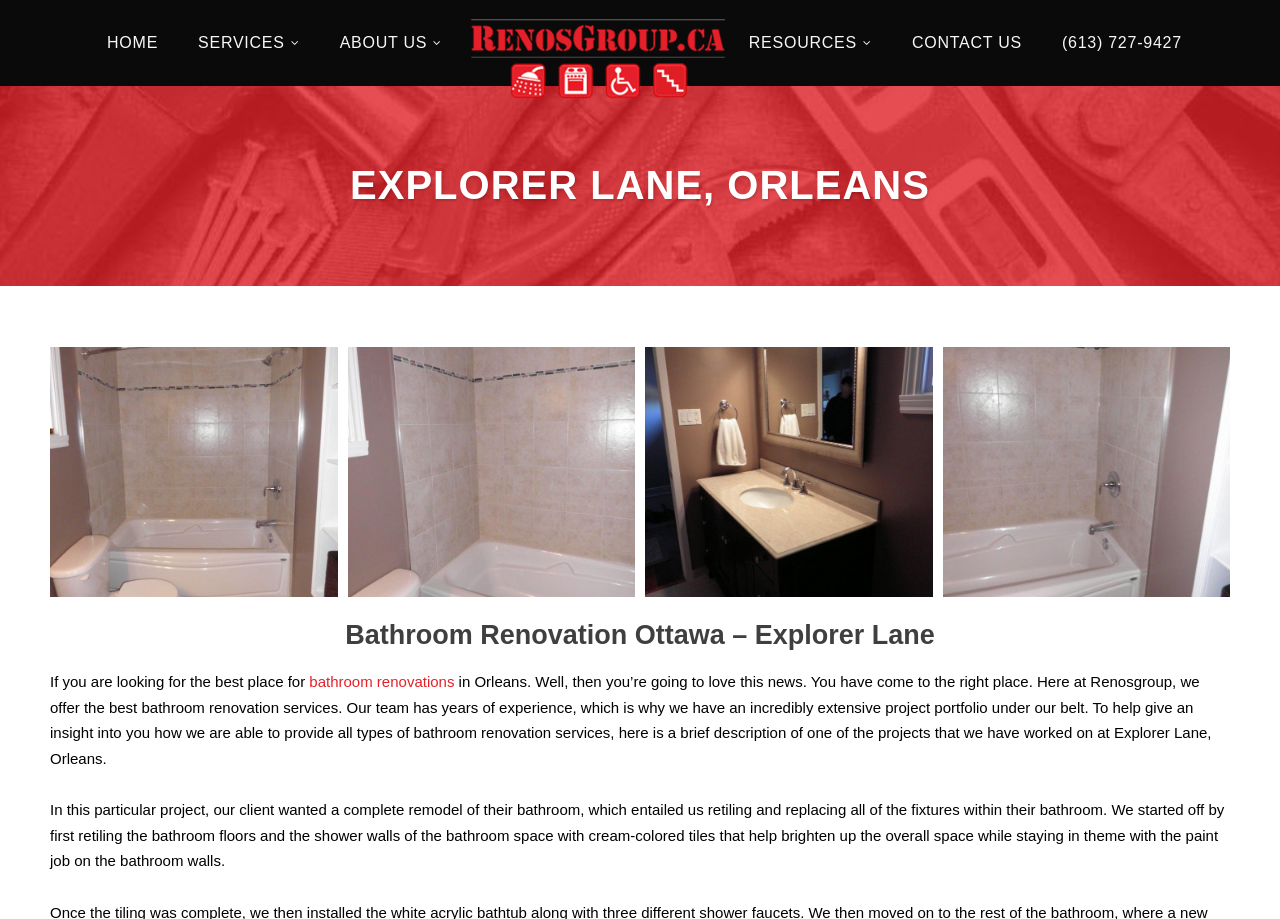Answer the following in one word or a short phrase: 
What is the purpose of the webpage?

Showcasing bathroom renovation services